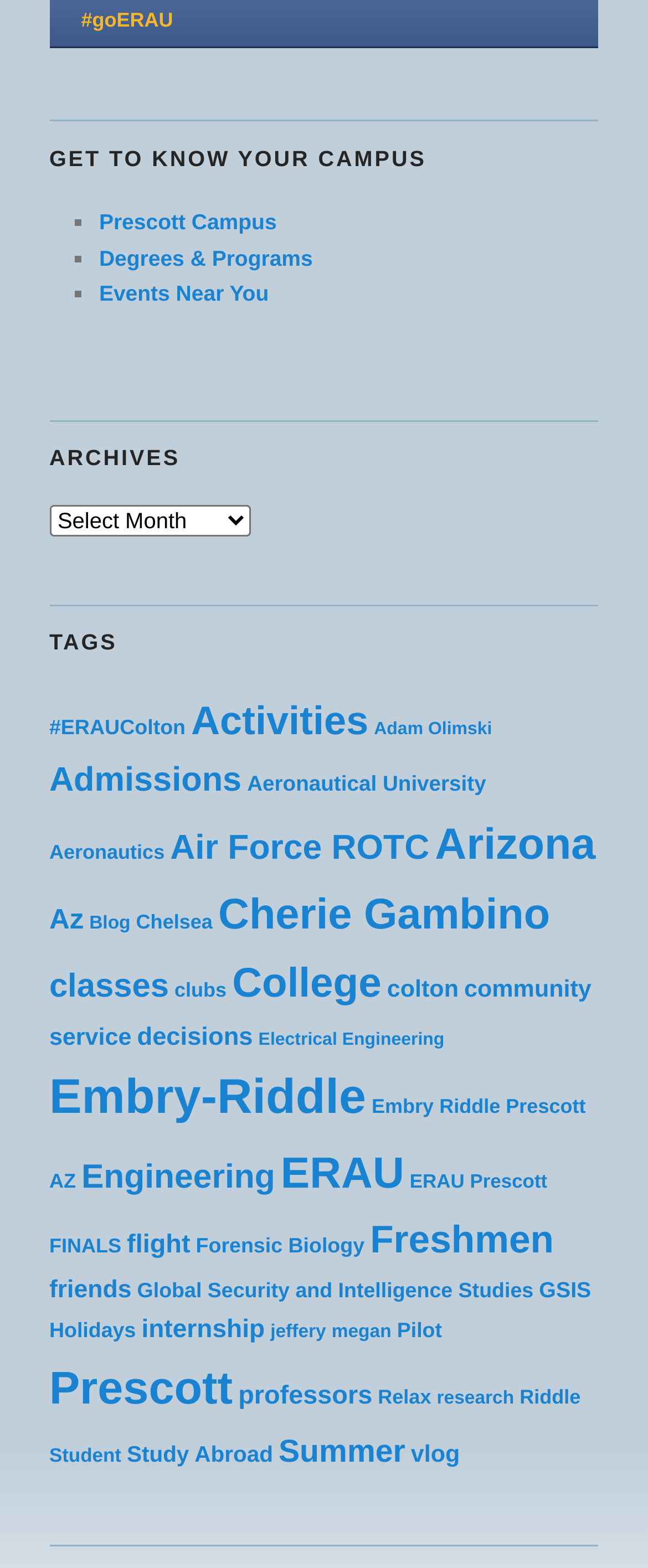For the following element description, predict the bounding box coordinates in the format (top-left x, top-left y, bottom-right x, bottom-right y). All values should be floating point numbers between 0 and 1. Description: Embry Riddle Prescott AZ

[0.076, 0.698, 0.904, 0.76]